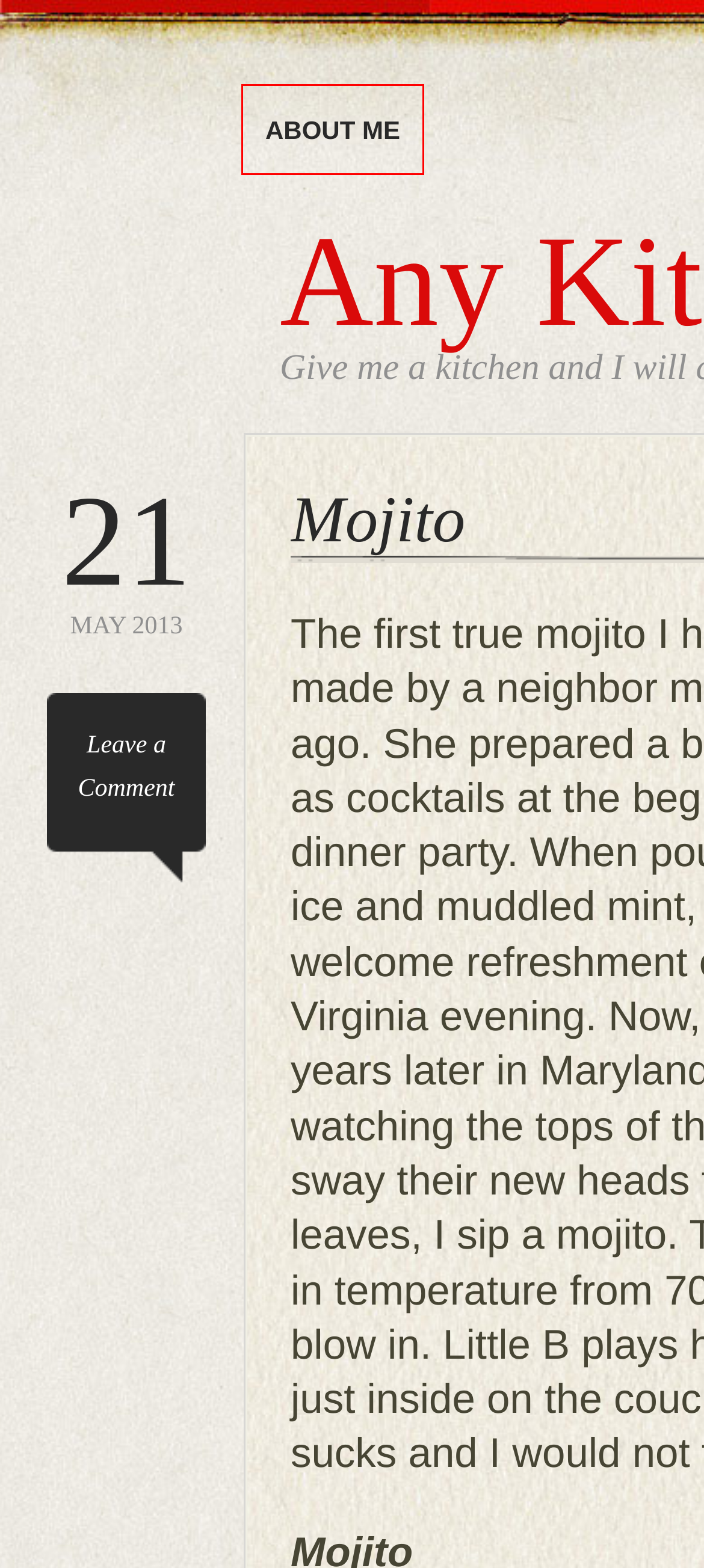You have a screenshot of a webpage with a red rectangle bounding box around a UI element. Choose the best description that matches the new page after clicking the element within the bounding box. The candidate descriptions are:
A. Log In ‹ Any Kitchen Will Do — WordPress
B. » Fifth Blogiversary Protein Bombs Any Kitchen Will Do
C. WordPress Website Designer | Jay Hafling — WordPress Design and Development
D. » About Me Any Kitchen Will Do
E. Blog Tool, Publishing Platform, and CMS – WordPress.org
F. » Silver Spring Kitchen Any Kitchen Will Do
G. Privacy Policy – Akismet
H. » beverage Any Kitchen Will Do

D